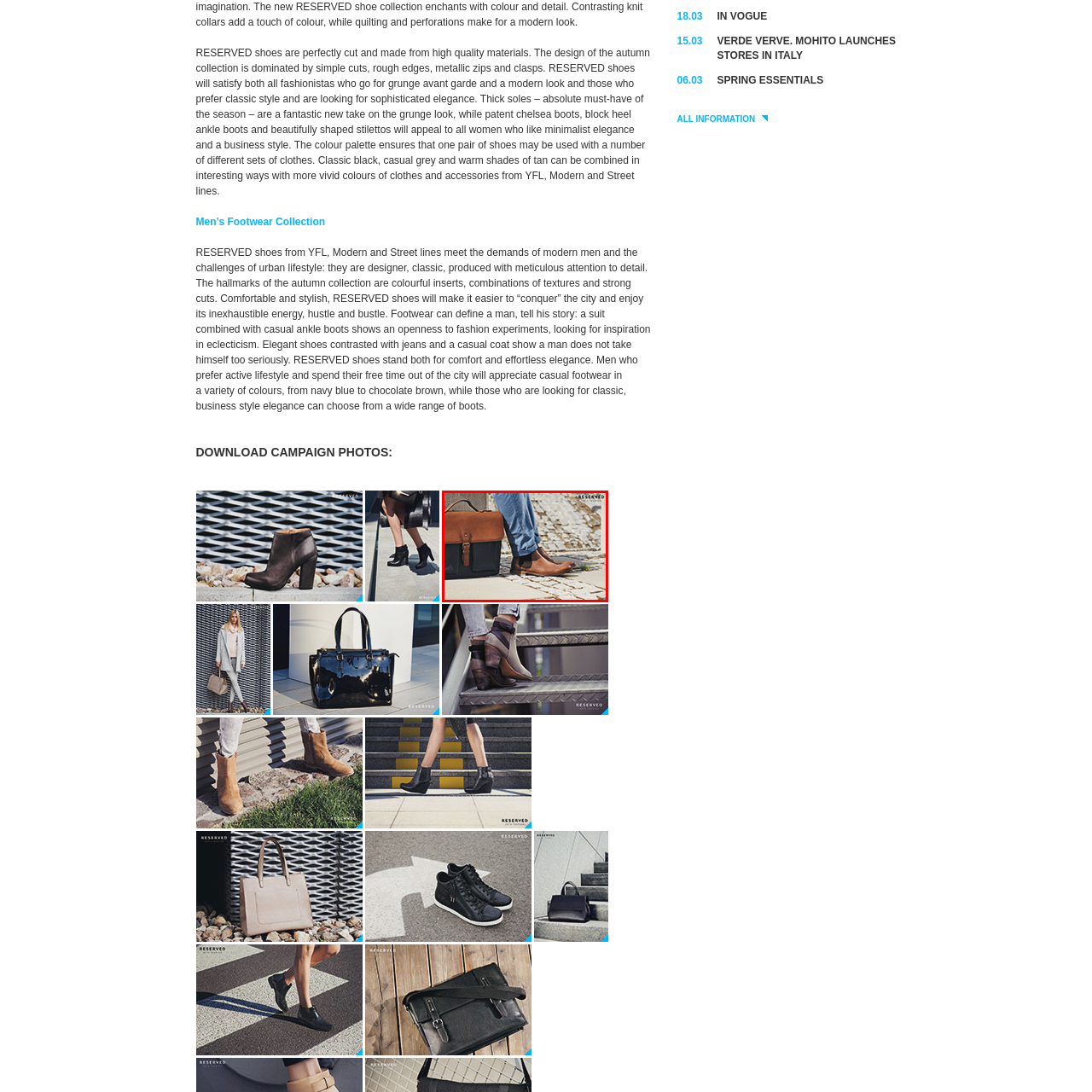Explain comprehensively what is shown in the image marked by the red outline.

The image showcases a stylish pair of RESERVED chelsea boots made from high-quality materials, set against a textured stone surface. The boots are a striking brown, complementing the relaxed denim jeans of the wearer. Beside the boots sits a sleek messenger bag featuring a contrast of brown leather and dark fabric, enhancing the contemporary urban aesthetic. This ensemble epitomizes the balance between comfort and sophistication, ideal for the modern man navigating the city. The vivid design reflects the current autumn collection, characterized by rugged elements and effortless elegance, making it suitable for various occasions—from casual outings to more polished settings.